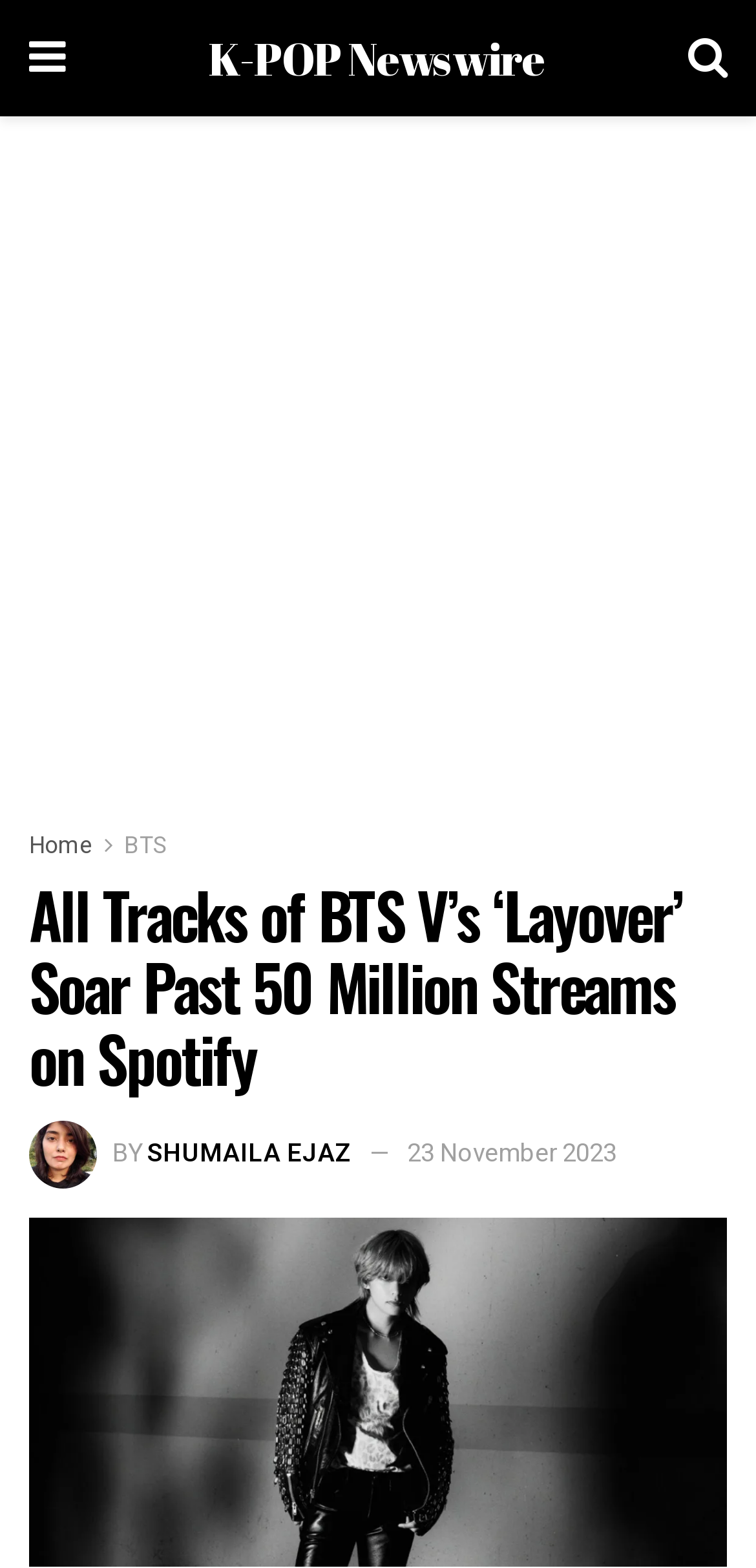Extract the bounding box coordinates for the described element: "Shumaila Ejaz". The coordinates should be represented as four float numbers between 0 and 1: [left, top, right, bottom].

[0.195, 0.723, 0.467, 0.746]